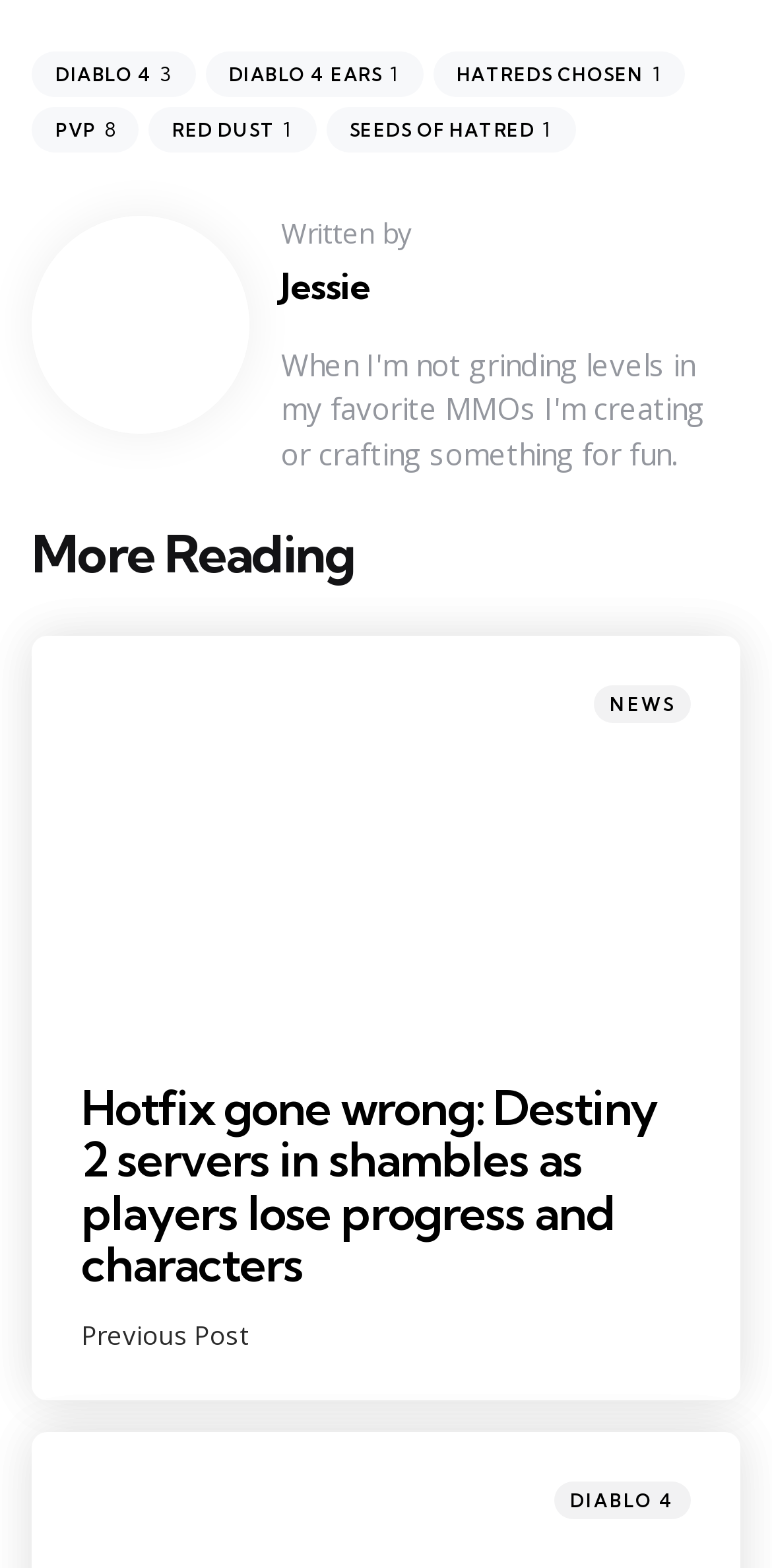How many links are there in the top section?
Using the details shown in the screenshot, provide a comprehensive answer to the question.

The top section of the webpage has three links, namely 'Diablo 4', 'Diablo 4 Ears', and 'Hatreds Chosen', which can be identified by their corresponding StaticText elements.